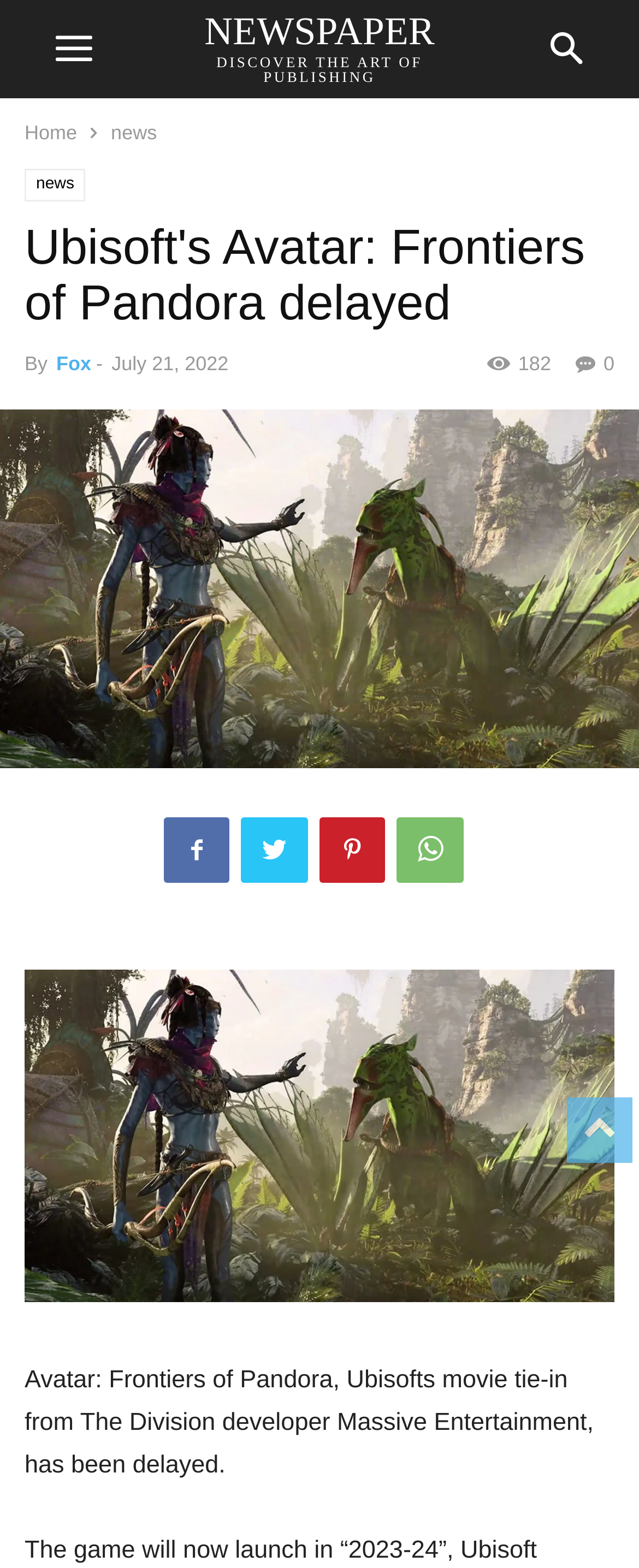Locate the bounding box coordinates of the element I should click to achieve the following instruction: "Click on the 'Home' link".

[0.038, 0.077, 0.121, 0.092]